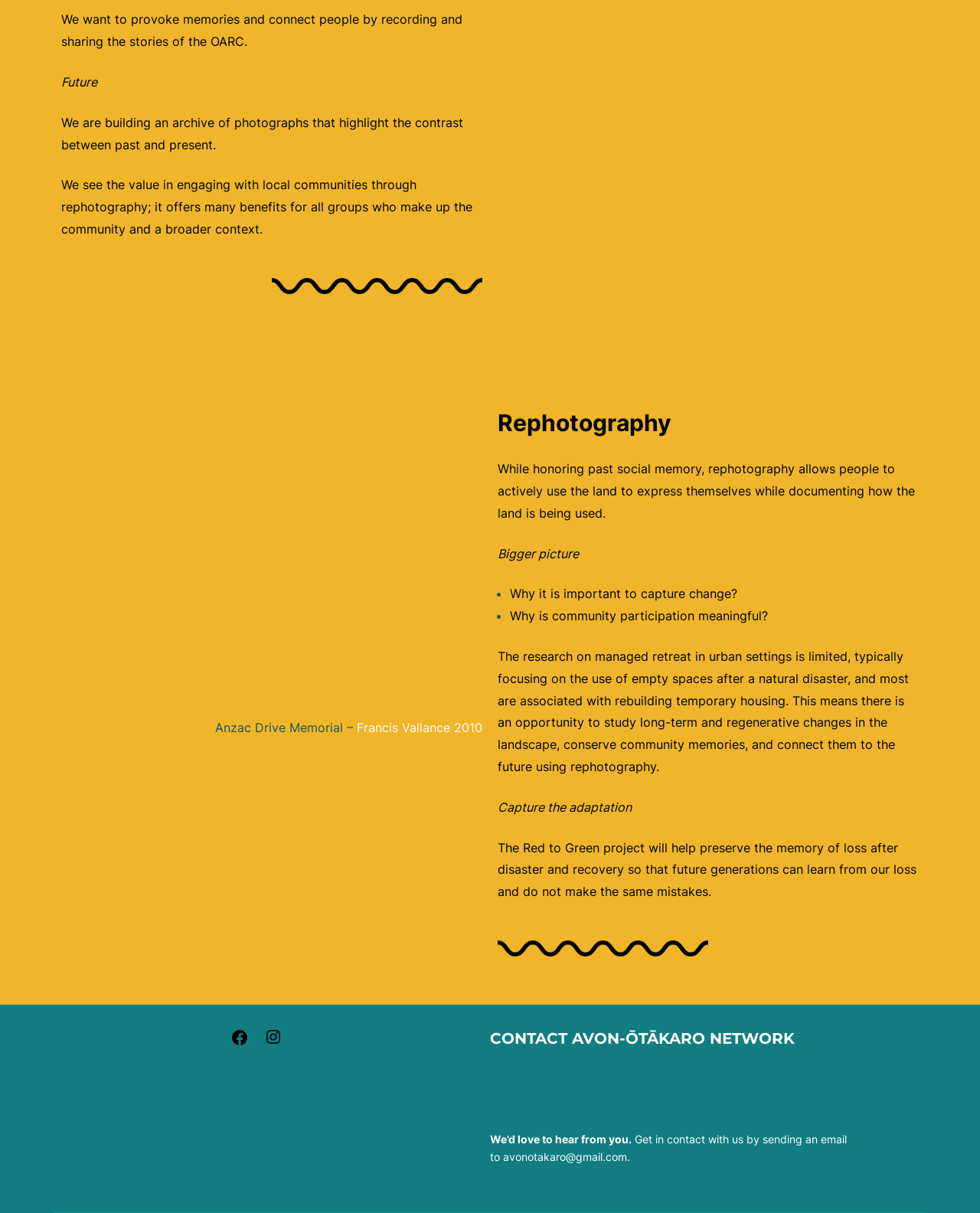What social media platforms are linked on the webpage?
Based on the image, answer the question with a single word or brief phrase.

Facebook and Instagram